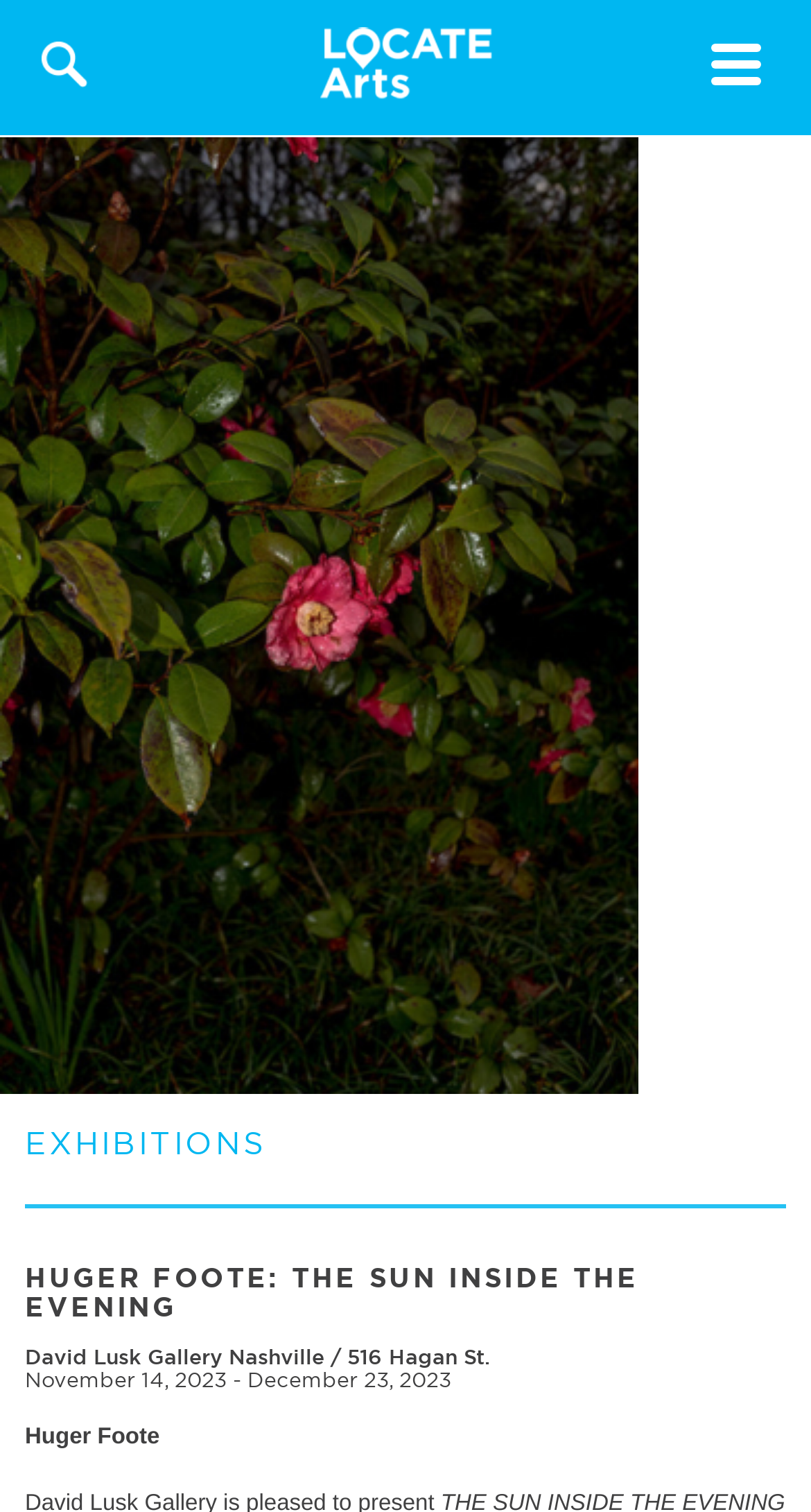Produce an elaborate caption capturing the essence of the webpage.

The webpage is about an art exhibition titled "Huger Foote: The Sun Inside the Evening" at the LOCATE Arts. At the top left corner, there is a link. On the top right corner, there is a button labeled "Toggle navigation". Below the top section, there is a large image that takes up most of the width of the page. 

Above the image, there is a link in the middle of the page. Below the image, there are three headings. The first heading is "EXHIBITIONS", the second is the title of the exhibition "HUGER FOOTE: THE SUN INSIDE THE EVENING", and the third is the location and date of the exhibition "David Lusk Gallery Nashville / 516 Hagan St. November 14, 2023 - December 23, 2023". The location and date heading has two links, "David Lusk Gallery Nashville" and "516 Hagan St.". 

At the very bottom of the page, there is a static text "Huger Foote".